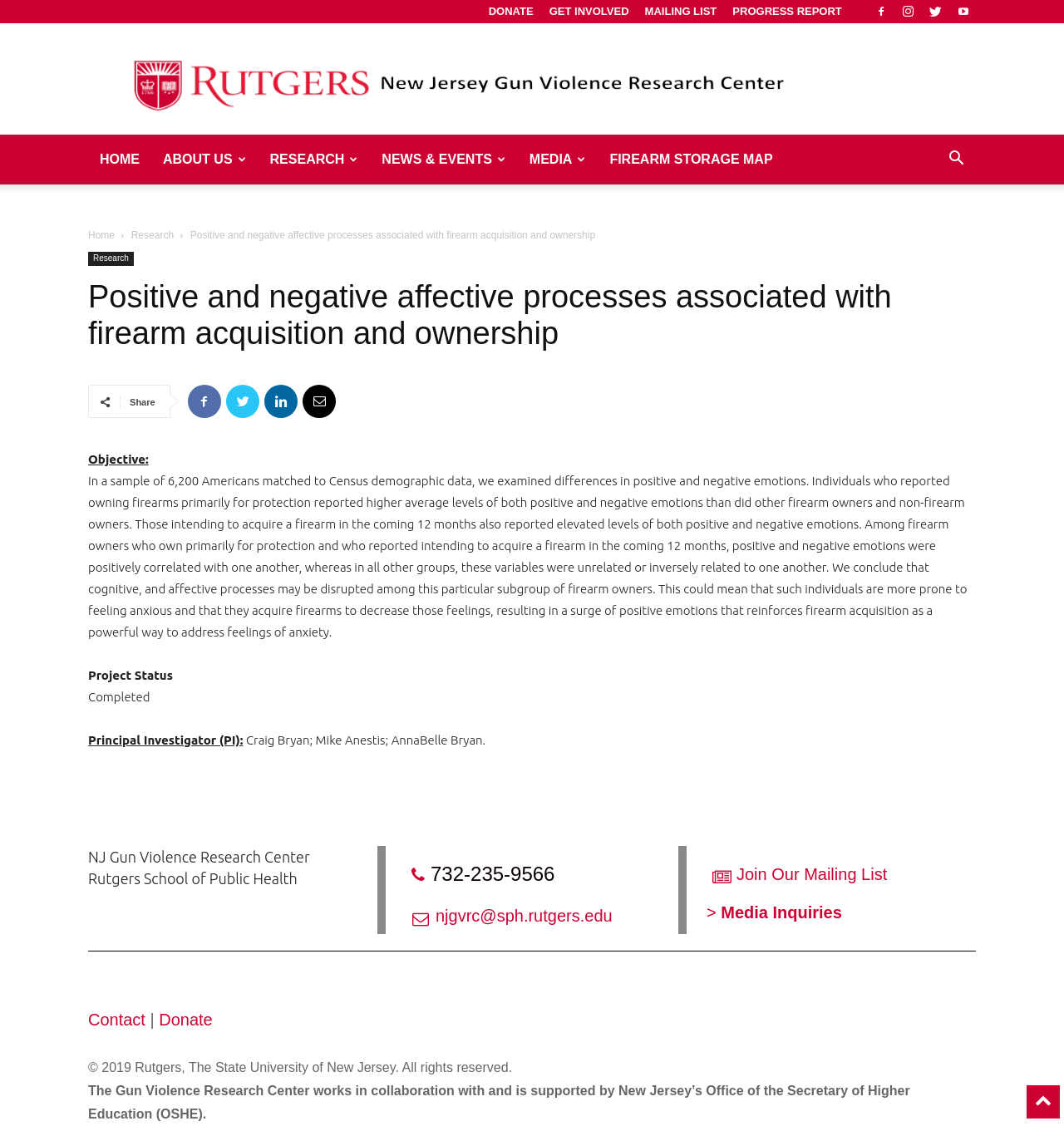What is the name of the research center?
Please give a detailed answer to the question using the information shown in the image.

The name of the research center can be found in the image element at the top of the webpage, which contains the text 'New Jersey Center for Gun Violence'.